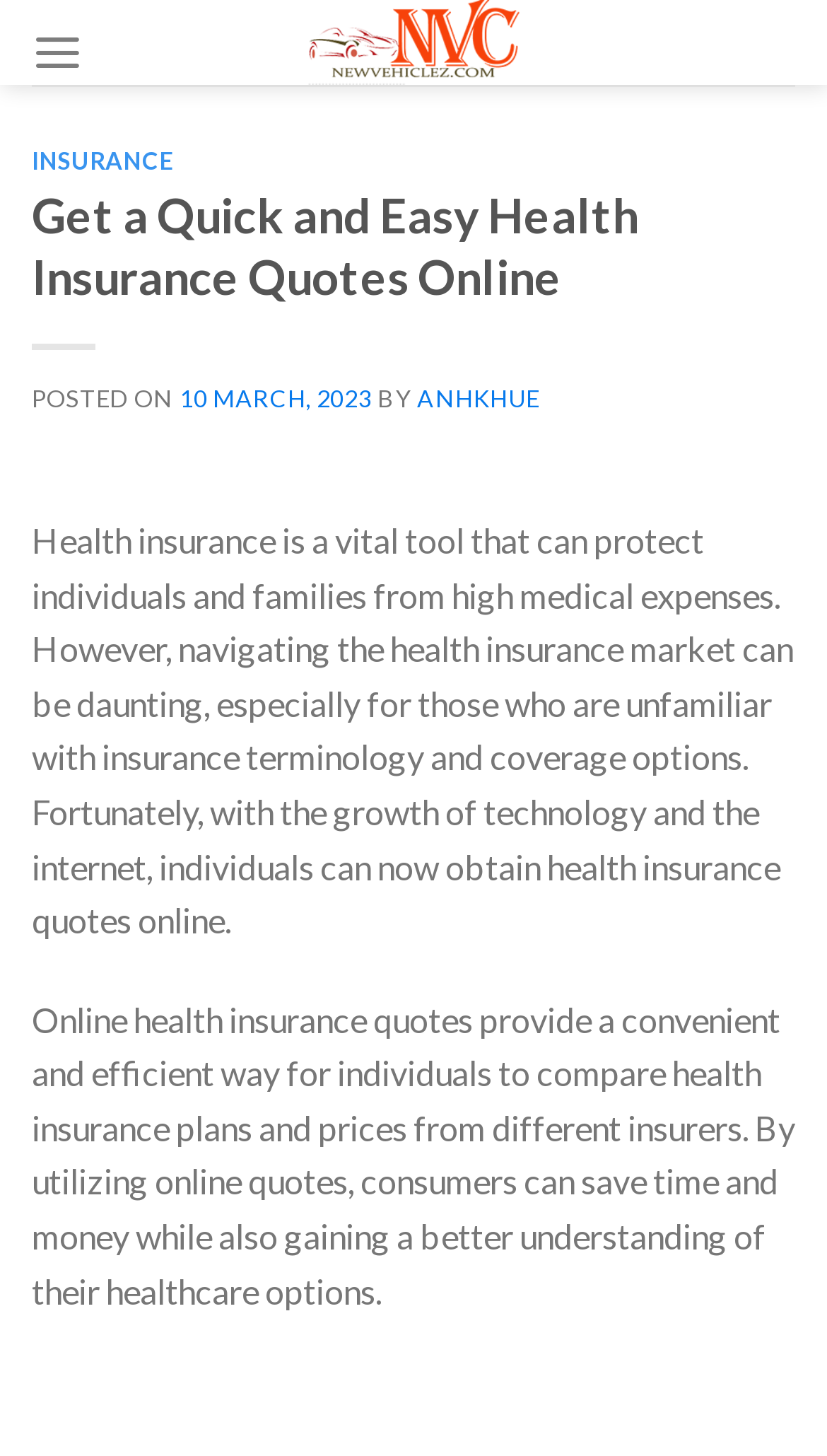Produce a meticulous description of the webpage.

The webpage is about obtaining health insurance quotes online. At the top left corner, there is a link to "New Vehicle Website" accompanied by an image with the same name. Next to it, on the top right corner, there is a "Menu" link that expands to a dropdown menu.

Below the menu, there is a header section with two headings. The first heading is "INSURANCE" and the second heading is "Get a Quick and Easy Health Insurance Quotes Online". Underneath the headings, there is a posting information section that includes the date "10 MARCH, 2023" and the author "ANHKHUE".

The main content of the webpage is divided into two paragraphs. The first paragraph explains the importance of health insurance and how it can be challenging to navigate the market. The second paragraph highlights the benefits of obtaining health insurance quotes online, including convenience, efficiency, and cost-effectiveness.

Overall, the webpage provides information and resources for individuals looking to compare health insurance plans and prices from different insurers online.